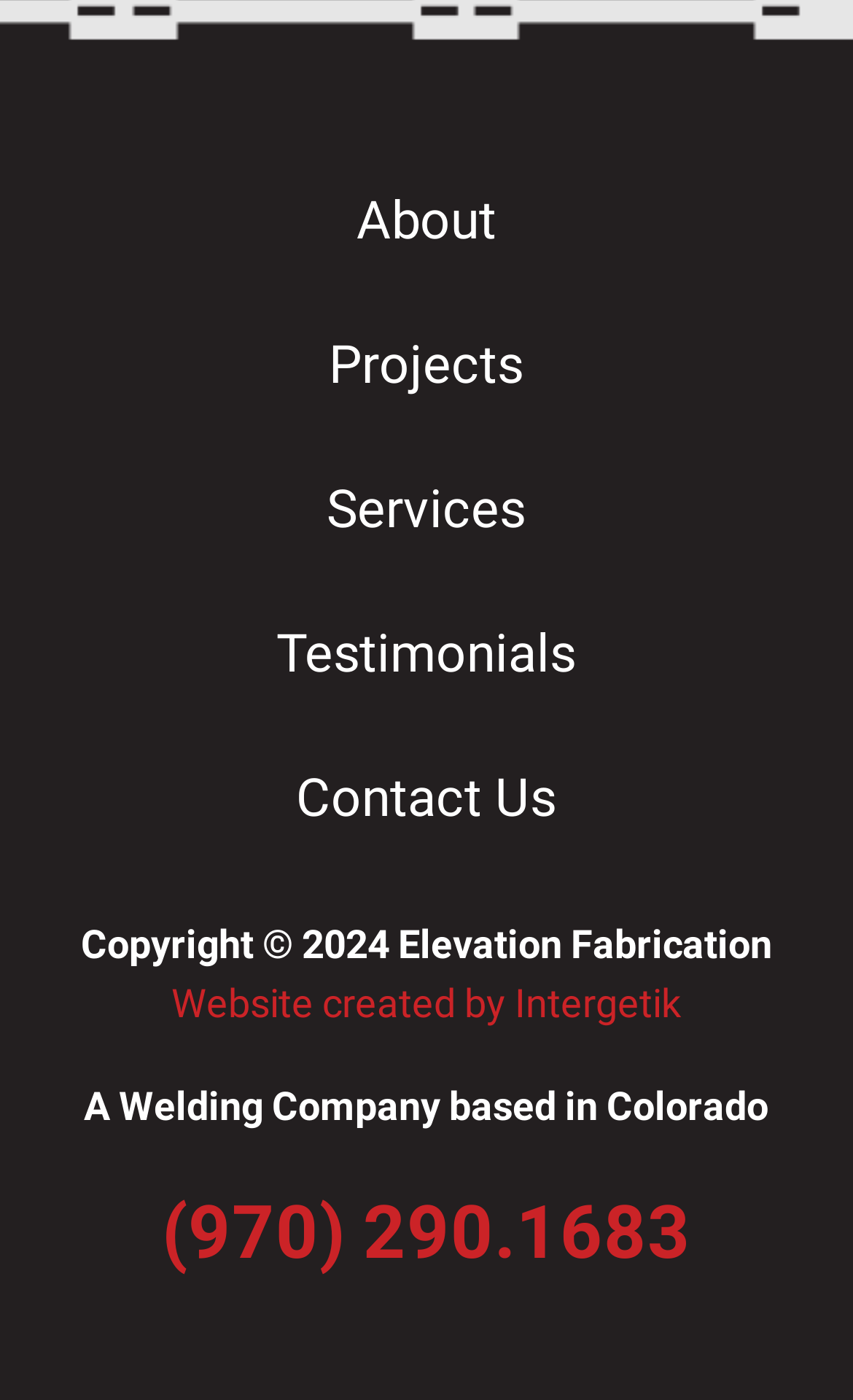What is the copyright year of the website?
Utilize the image to construct a detailed and well-explained answer.

I found the copyright year of the website by looking at the static text elements at the bottom of the page, where I found the text 'Copyright © 2024 Elevation Fabrication' which indicates that the copyright year is 2024.